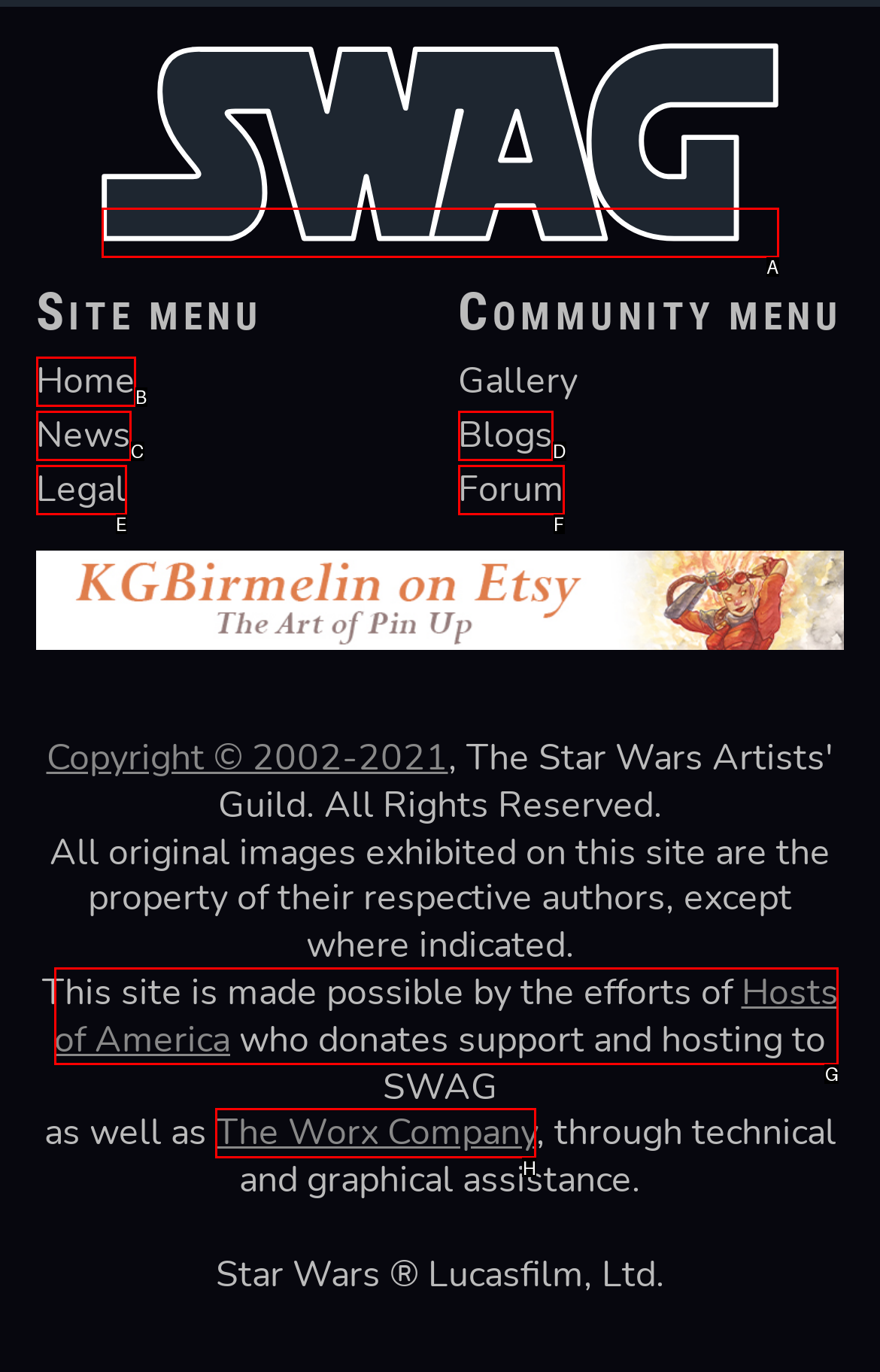Determine which HTML element fits the description: parent_node: PPI NEWS AGENCY. Answer with the letter corresponding to the correct choice.

None